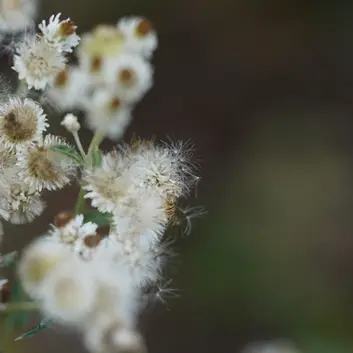Please examine the image and answer the question with a detailed explanation:
What is the appearance of the seed heads?

The caption describes the seed heads as wispy and feathery, giving the flowers a whimsical appearance.